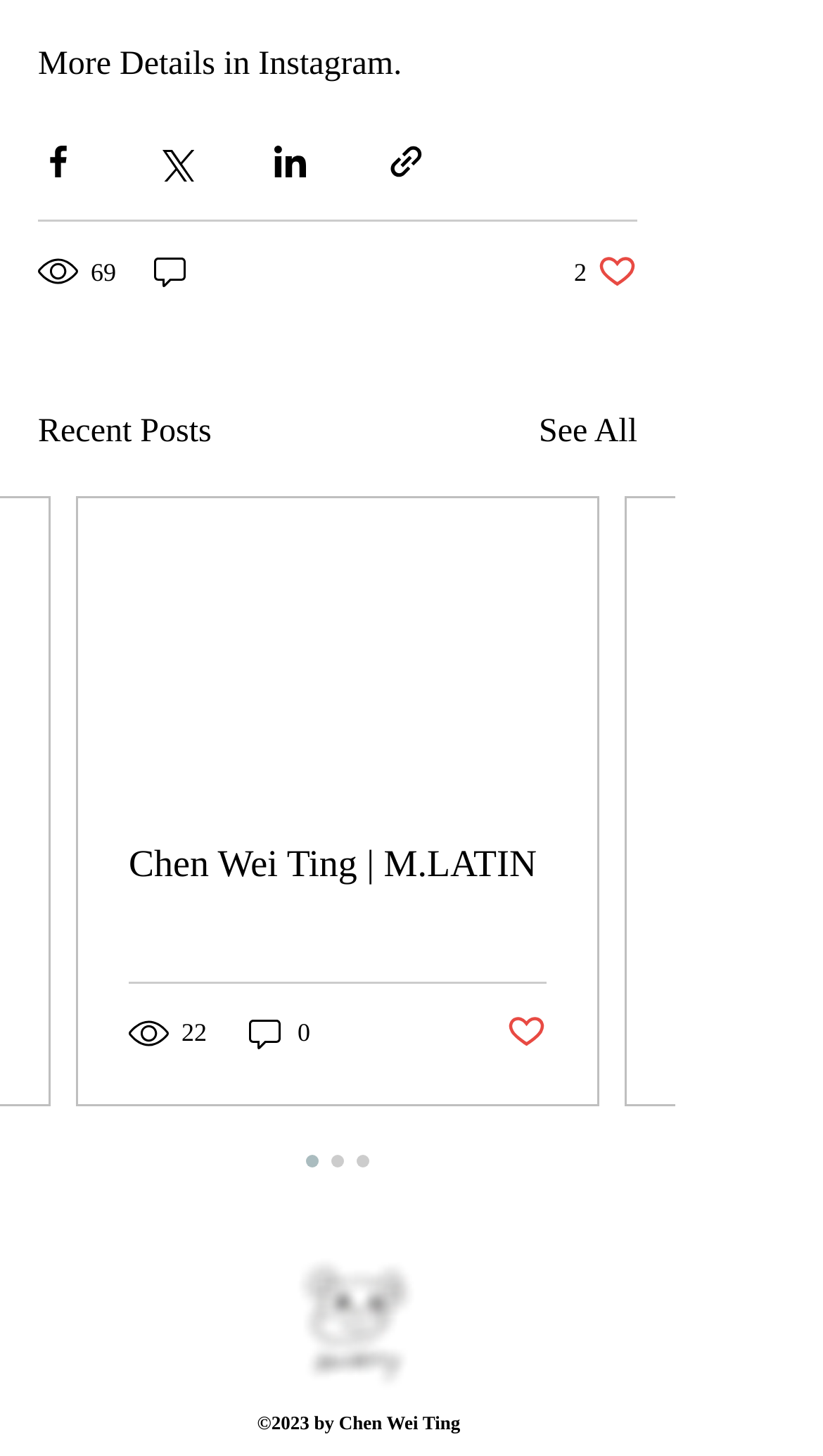Kindly determine the bounding box coordinates of the area that needs to be clicked to fulfill this instruction: "View recent posts".

[0.046, 0.28, 0.257, 0.315]